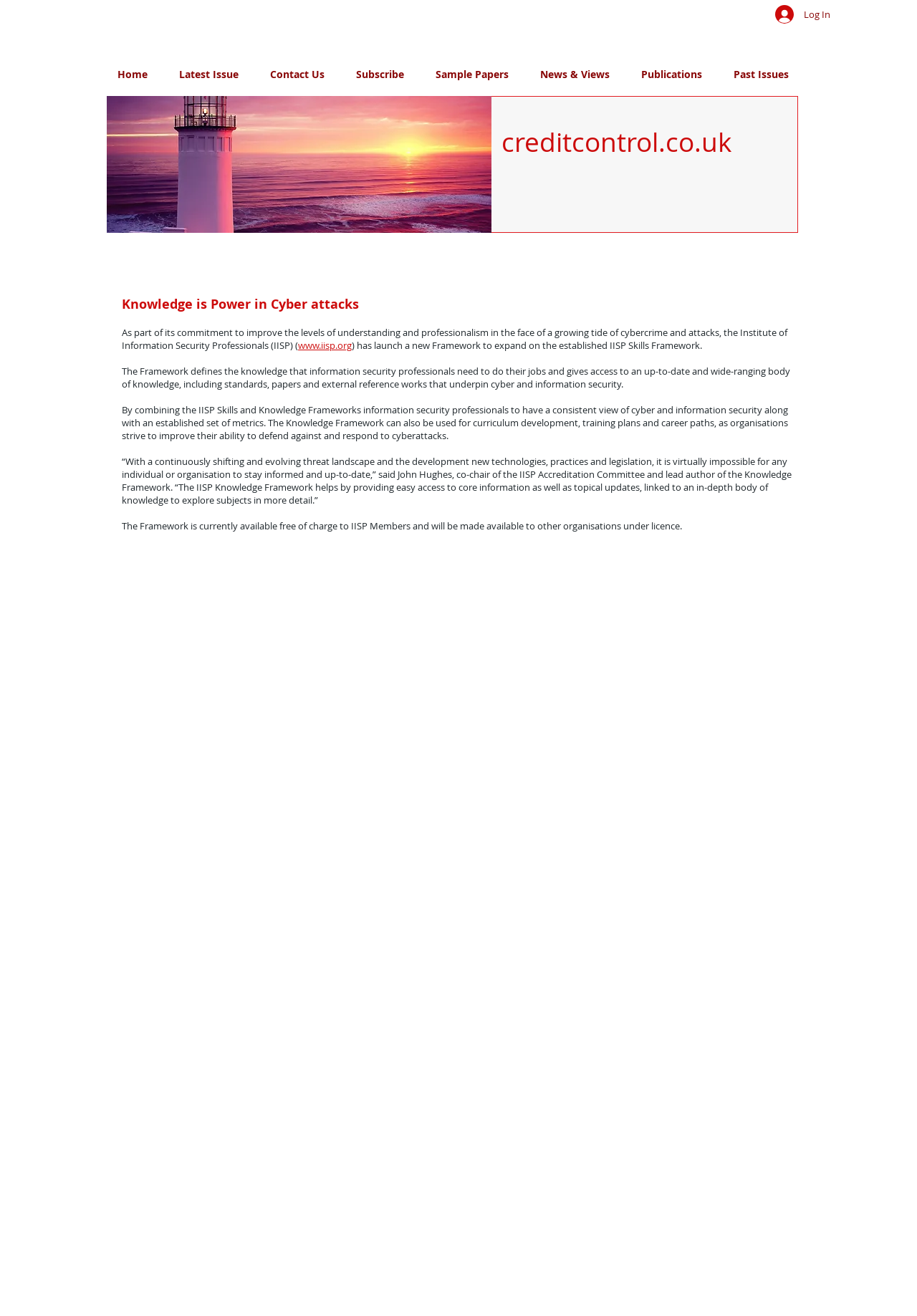Identify the bounding box coordinates of the element to click to follow this instruction: 'Contact Us'. Ensure the coordinates are four float values between 0 and 1, provided as [left, top, right, bottom].

[0.277, 0.048, 0.371, 0.065]